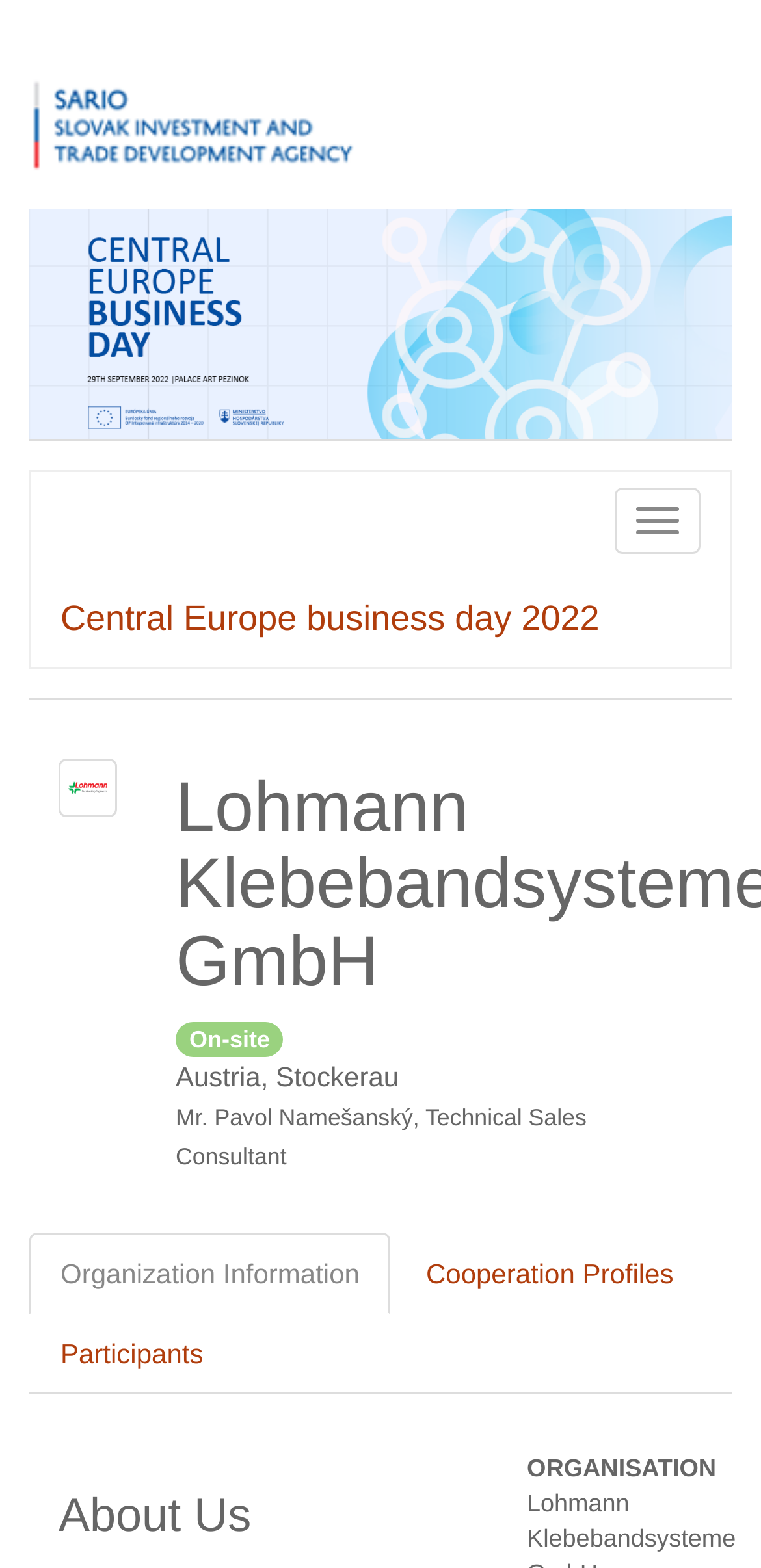Please give a short response to the question using one word or a phrase:
What is the name of the Technical Sales Consultant?

Mr. Pavol Namešanský